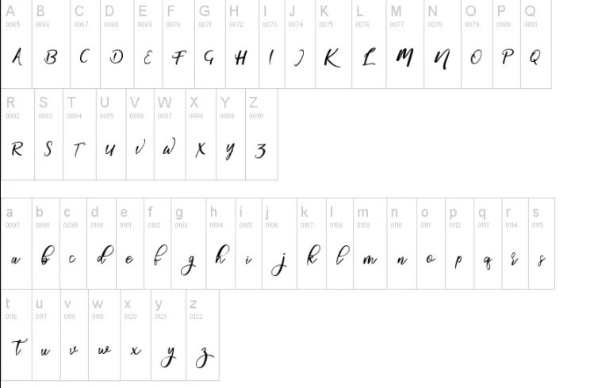What is the layout format of the alphabet?
Based on the screenshot, provide your answer in one word or phrase.

Grid format